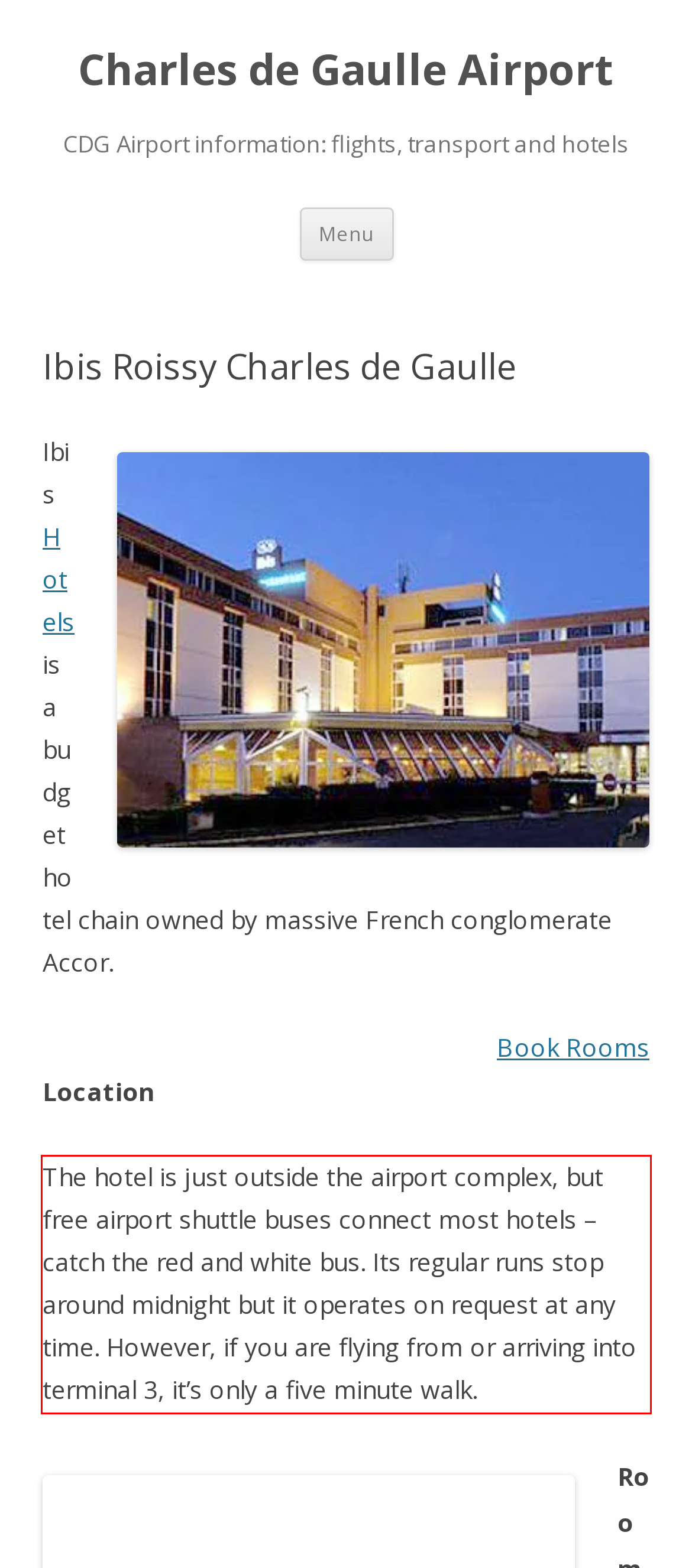Using the provided webpage screenshot, recognize the text content in the area marked by the red bounding box.

The hotel is just outside the airport complex, but free airport shuttle buses connect most hotels – catch the red and white bus. Its regular runs stop around midnight but it operates on request at any time. However, if you are flying from or arriving into terminal 3, it’s only a five minute walk.